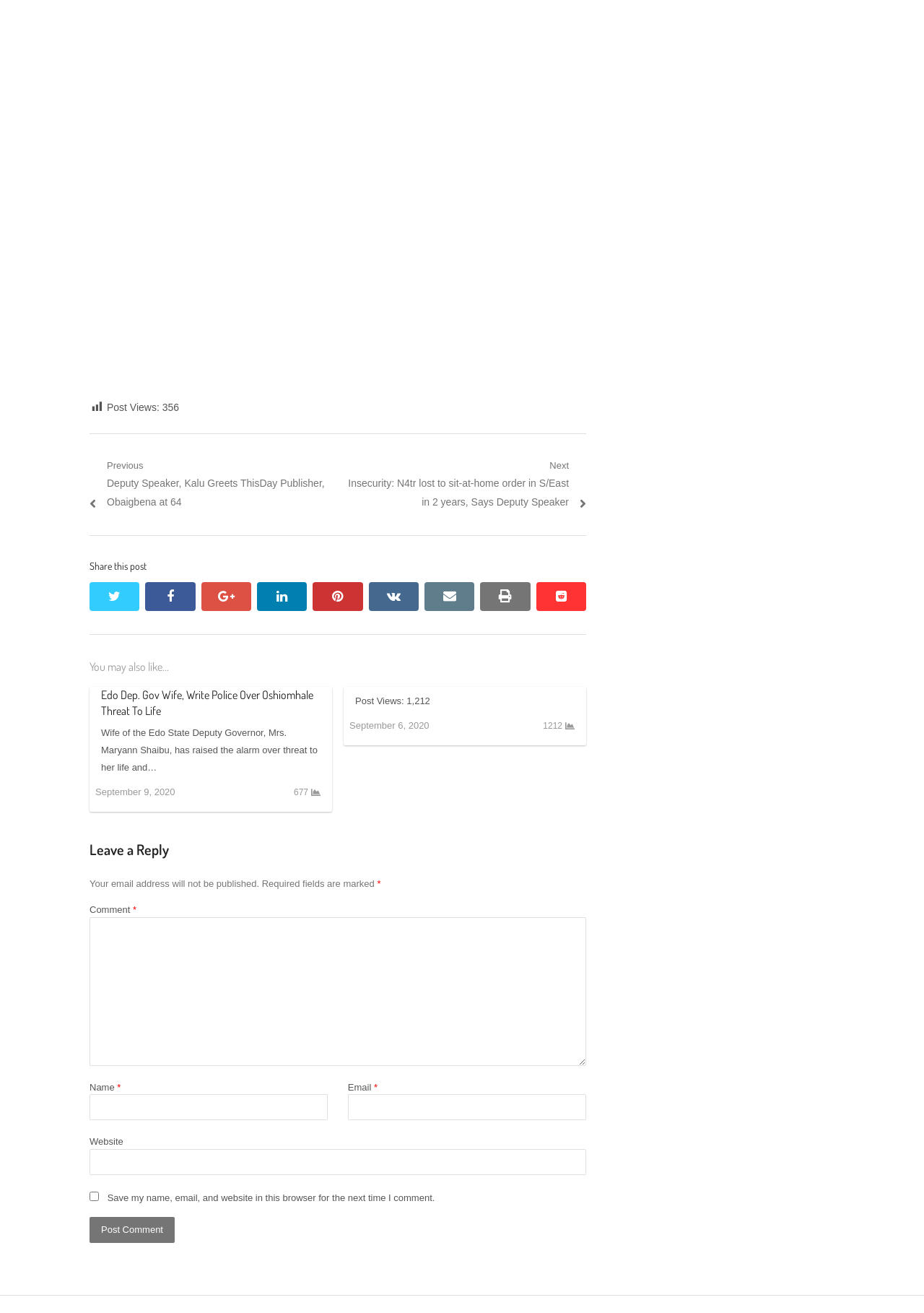Identify the coordinates of the bounding box for the element described below: "parent_node: Comment * name="comment"". Return the coordinates as four float numbers between 0 and 1: [left, top, right, bottom].

[0.097, 0.698, 0.634, 0.812]